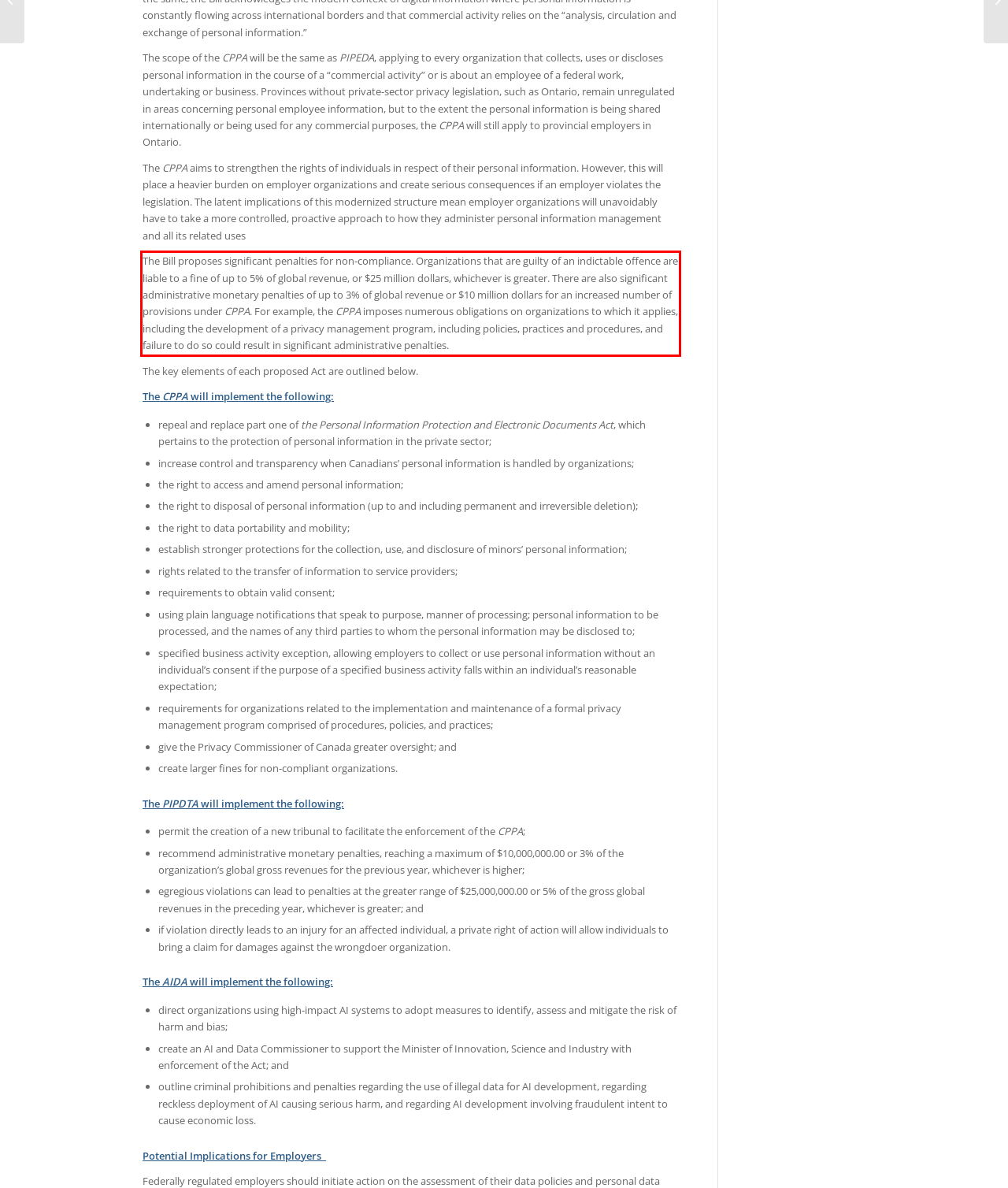You have a screenshot of a webpage with a UI element highlighted by a red bounding box. Use OCR to obtain the text within this highlighted area.

The Bill proposes significant penalties for non-compliance. Organizations that are guilty of an indictable offence are liable to a fine of up to 5% of global revenue, or $25 million dollars, whichever is greater. There are also significant administrative monetary penalties of up to 3% of global revenue or $10 million dollars for an increased number of provisions under CPPA. For example, the CPPA imposes numerous obligations on organizations to which it applies, including the development of a privacy management program, including policies, practices and procedures, and failure to do so could result in significant administrative penalties.